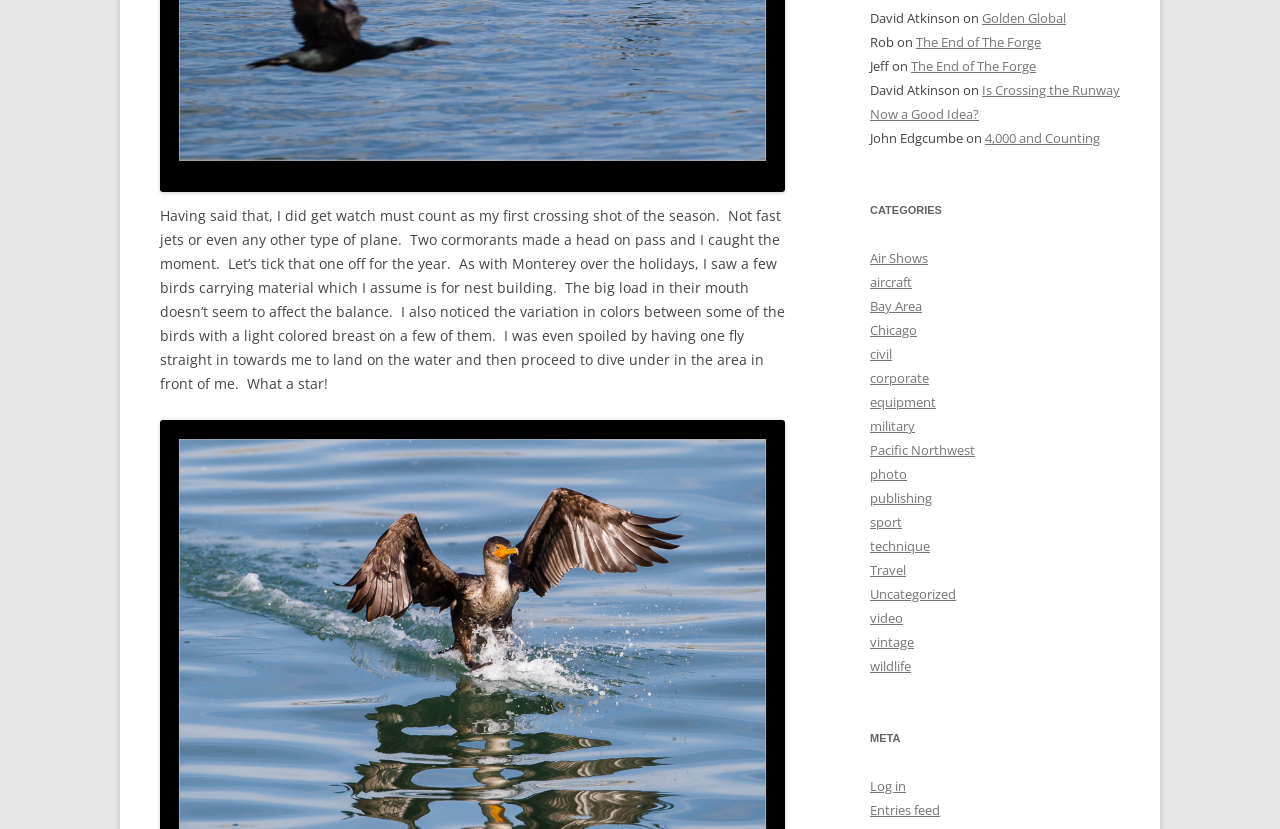How many links are listed under the 'META' heading?
Please give a well-detailed answer to the question.

The 'META' heading is located at the bottom of the webpage, and there are two links listed under it, which are 'Log in' and 'Entries feed'.